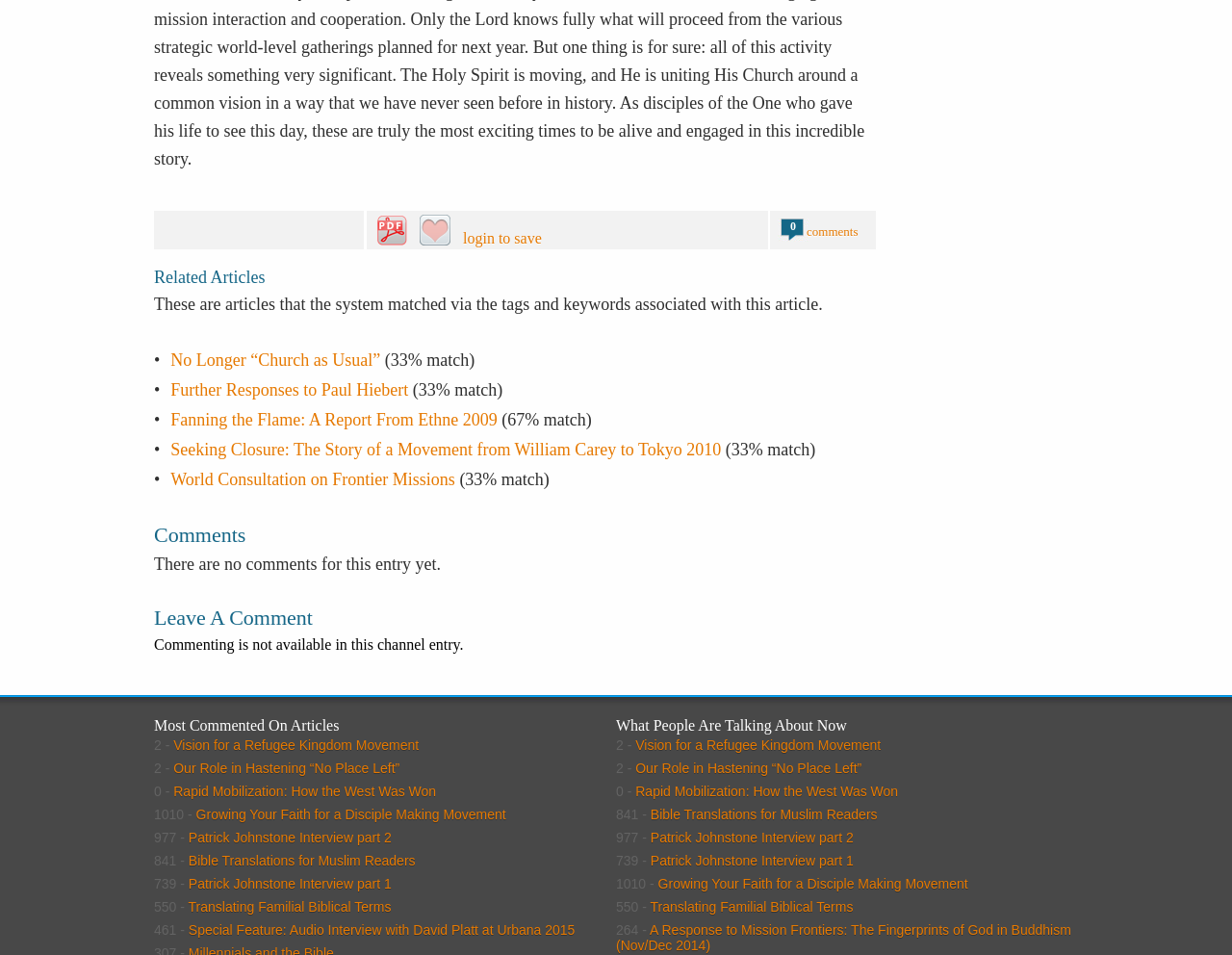What is the topic of the article with 67% match?
Look at the image and construct a detailed response to the question.

I found the link 'Further Responses to Paul Hiebert' and then looked for the static text next to it, which says '(67% match)'.